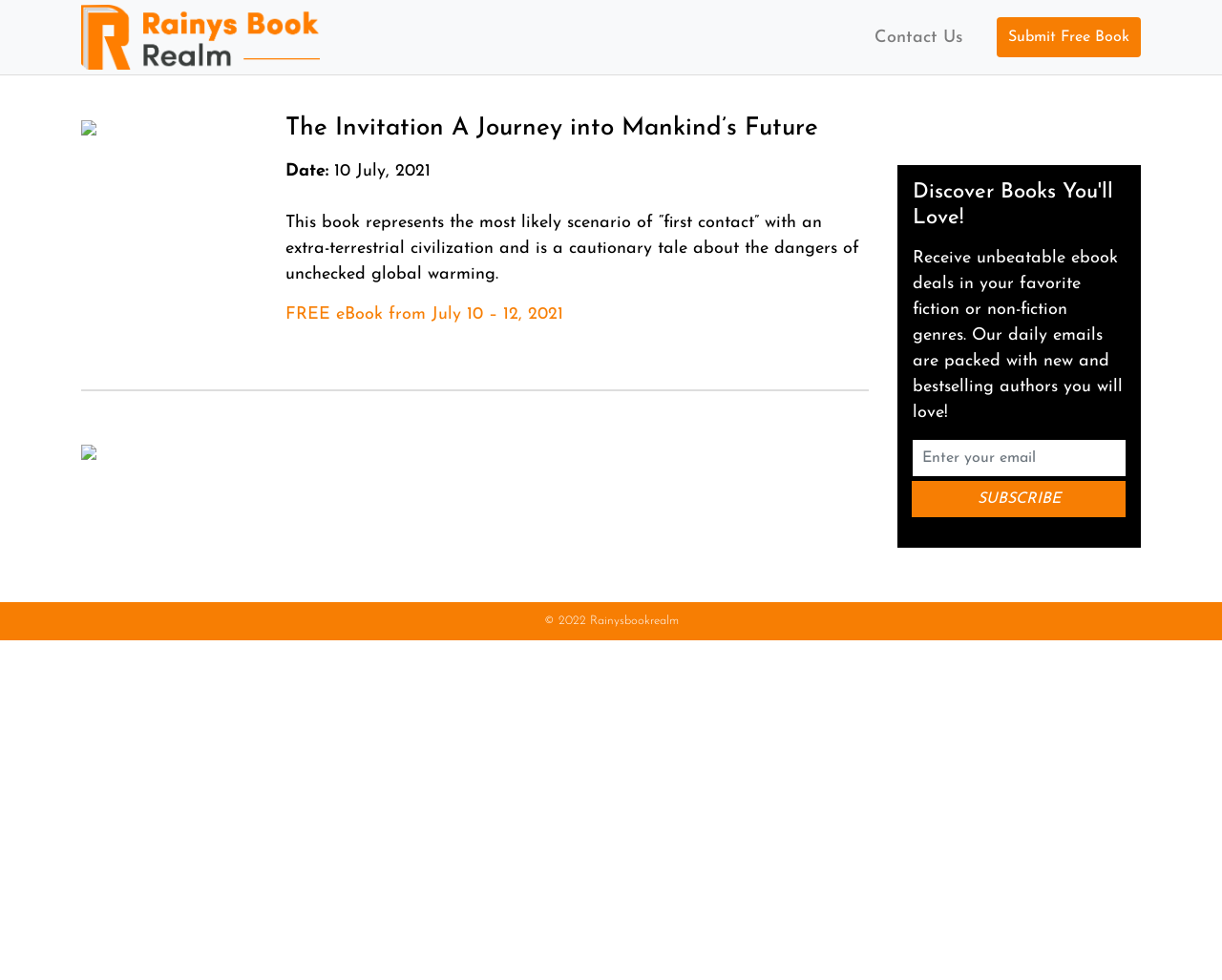What is the name of the website?
Refer to the image and provide a thorough answer to the question.

The name of the website can be found in the top-left corner of the webpage, where it says 'Rainysbookrealm' in a link format.